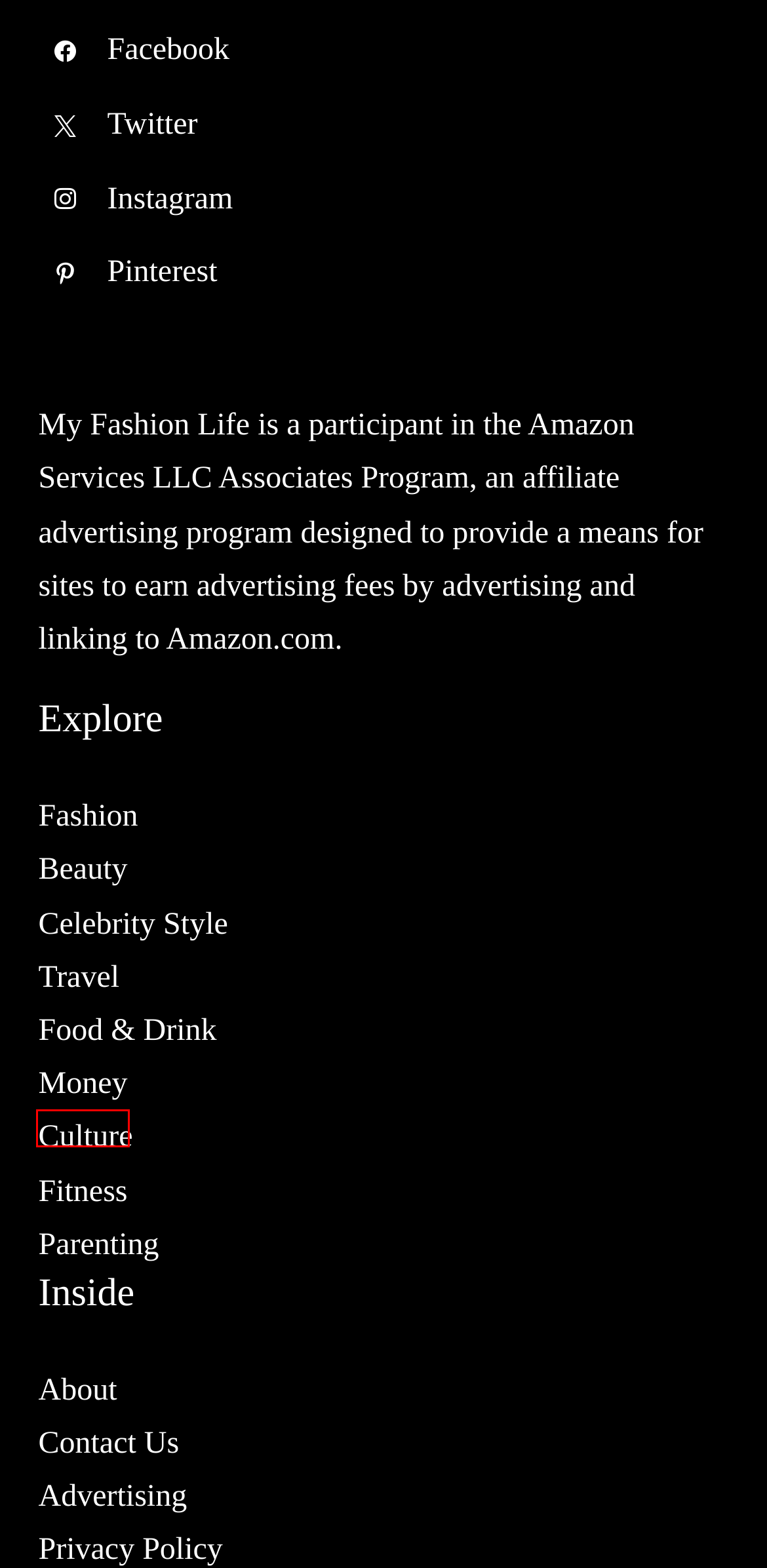Analyze the screenshot of a webpage featuring a red rectangle around an element. Pick the description that best fits the new webpage after interacting with the element inside the red bounding box. Here are the candidates:
A. About - my fashion life
B. Parenting - my fashion life
C. Advertise with us - my fashion life
D. Beauty - my fashion life
E. Contact us - my fashion life
F. Travel - my fashion life
G. Money - my fashion life
H. Culture - my fashion life

G